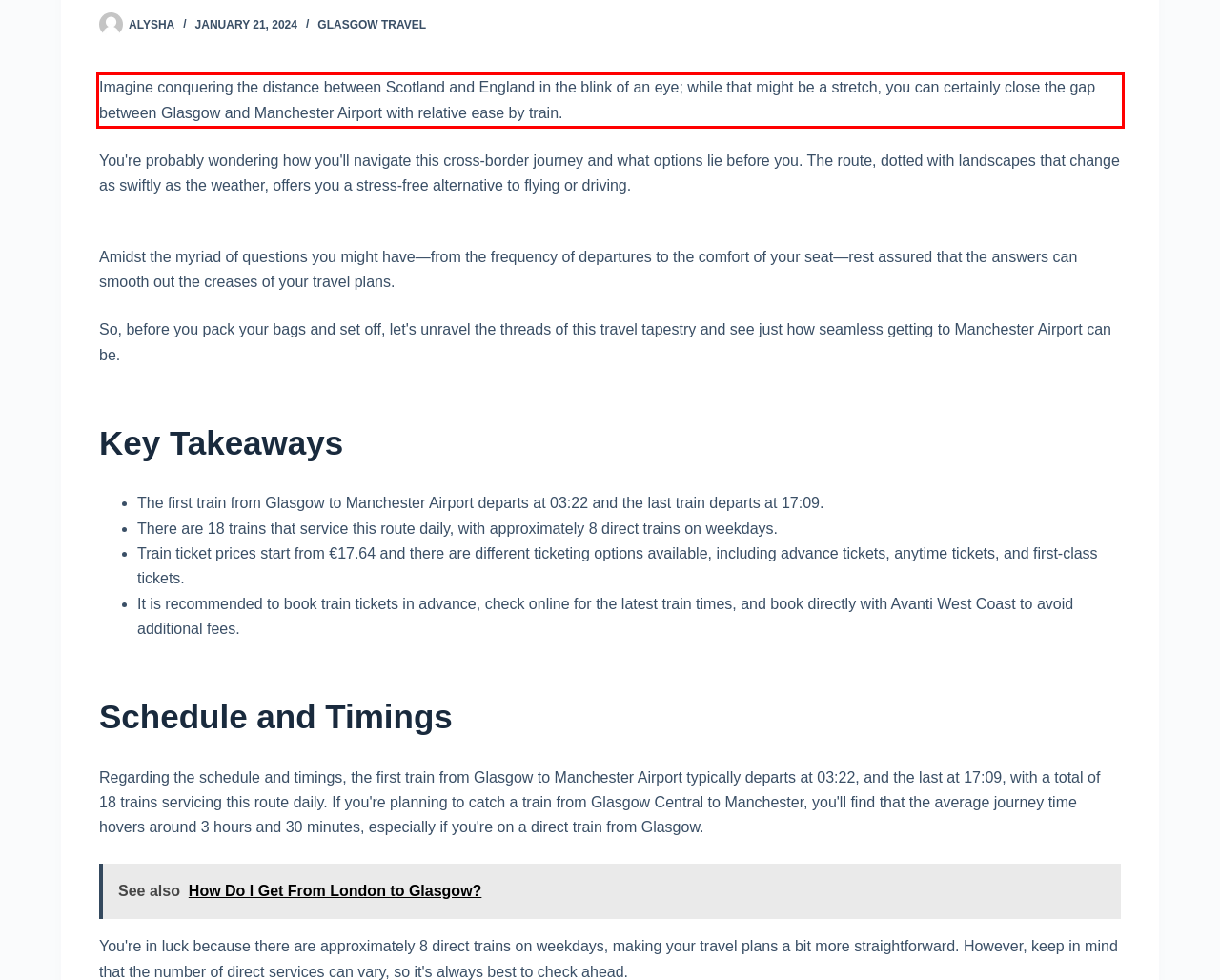Please examine the webpage screenshot and extract the text within the red bounding box using OCR.

Imagine conquering the distance between Scotland and England in the blink of an eye; while that might be a stretch, you can certainly close the gap between Glasgow and Manchester Airport with relative ease by train.